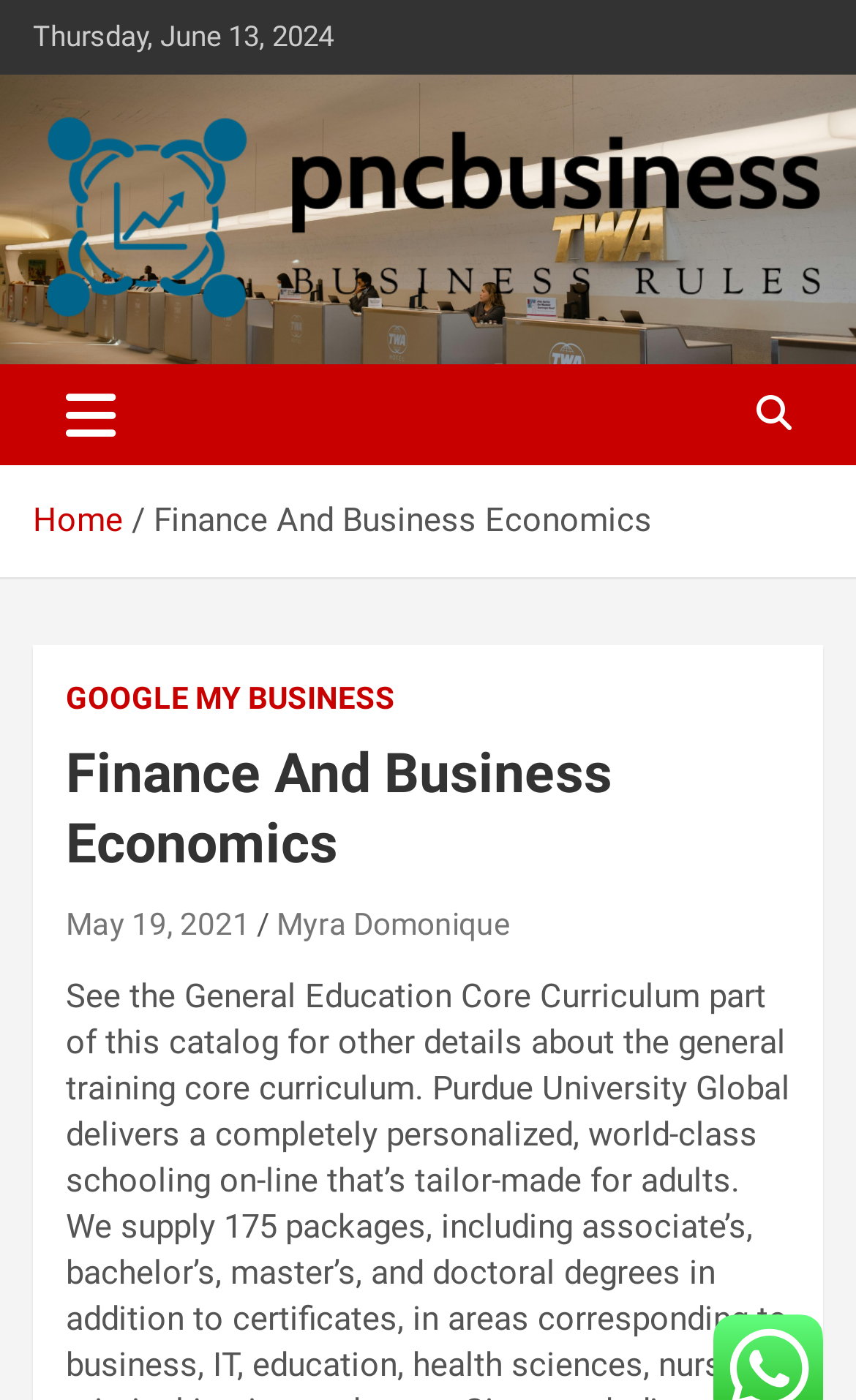Locate the bounding box coordinates of the UI element described by: "Google My Business". Provide the coordinates as four float numbers between 0 and 1, formatted as [left, top, right, bottom].

[0.077, 0.484, 0.462, 0.515]